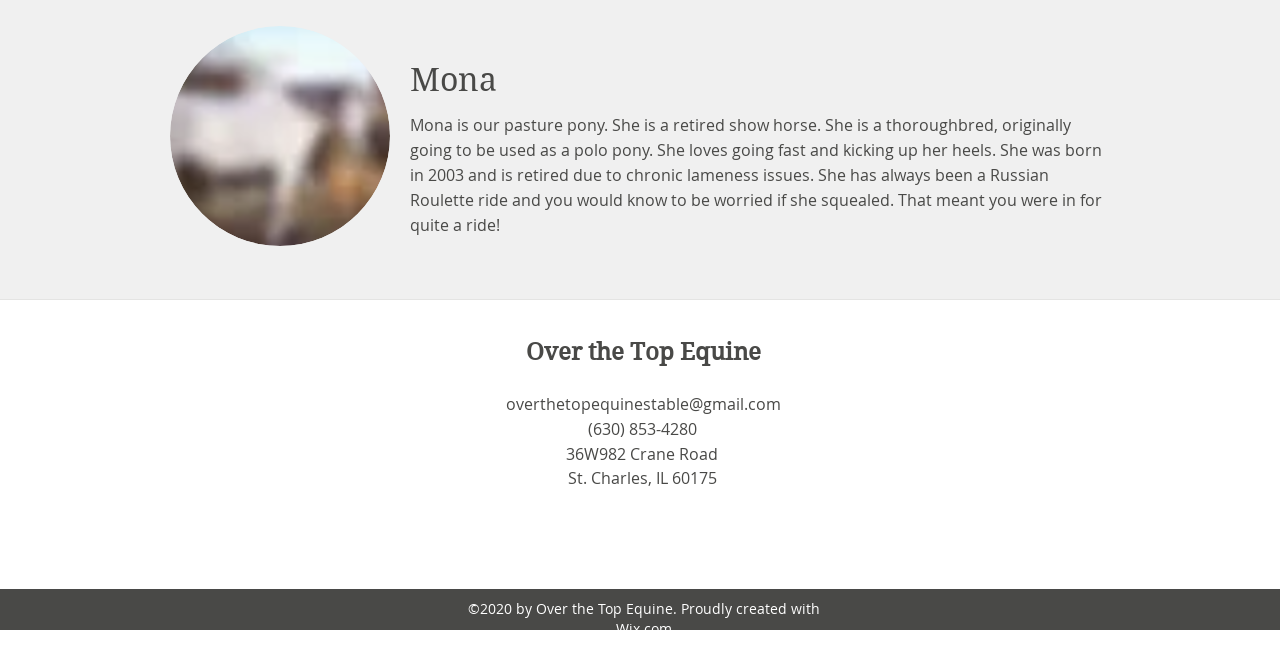What is the location of Over the Top Equine?
Please respond to the question with a detailed and thorough explanation.

The location is mentioned in the static texts '36W982 Crane Road' and 'St. Charles, IL 60175' which are located below the phone number.